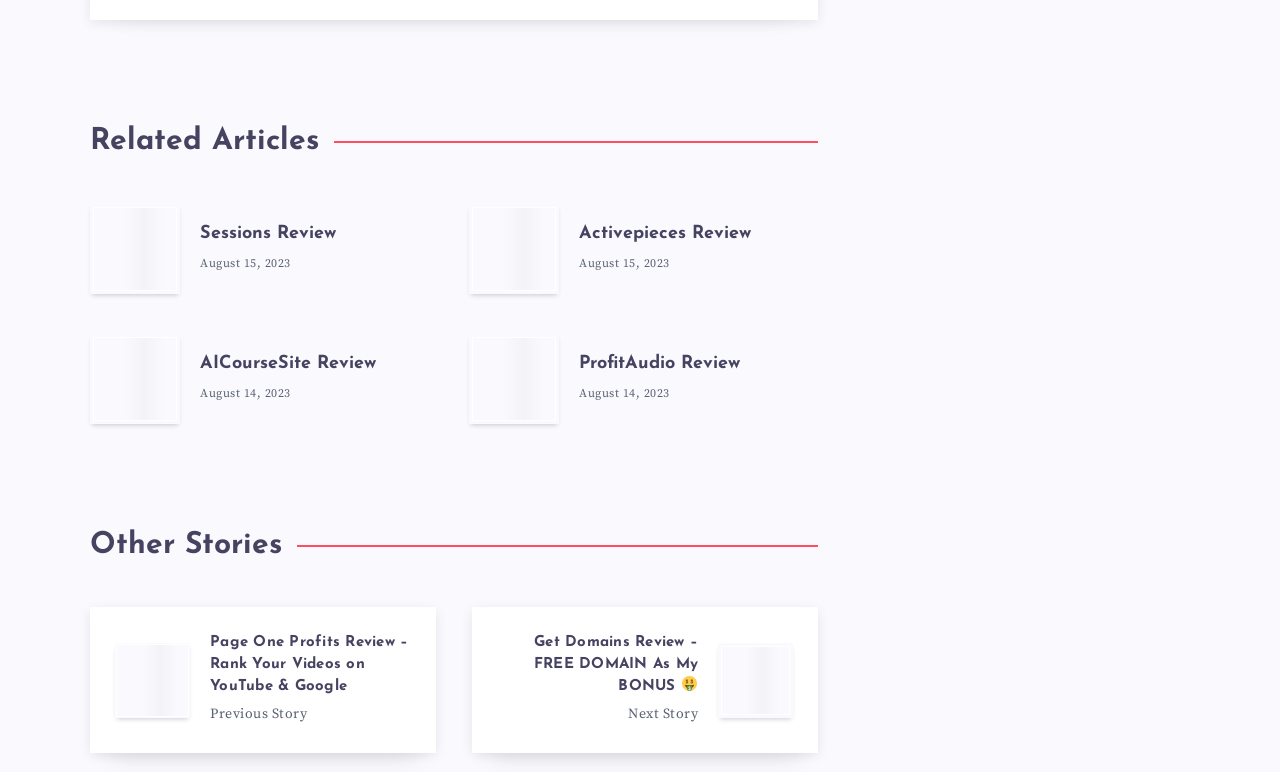Select the bounding box coordinates of the element I need to click to carry out the following instruction: "Read the article about 'Activepieces Review'".

[0.452, 0.29, 0.587, 0.321]